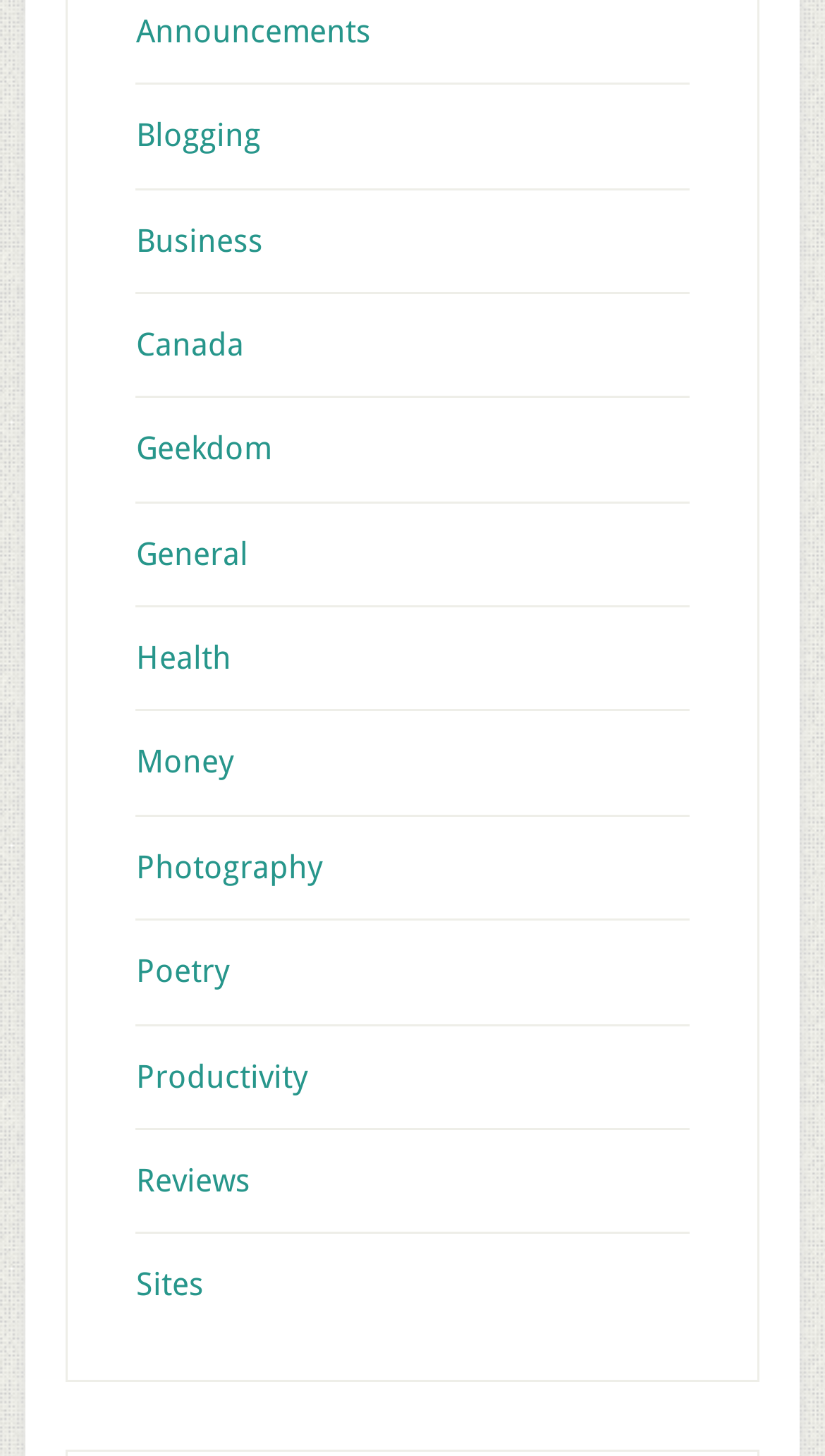Is the 'Canada' category located above the 'Geekdom' category?
Using the image as a reference, give a one-word or short phrase answer.

No